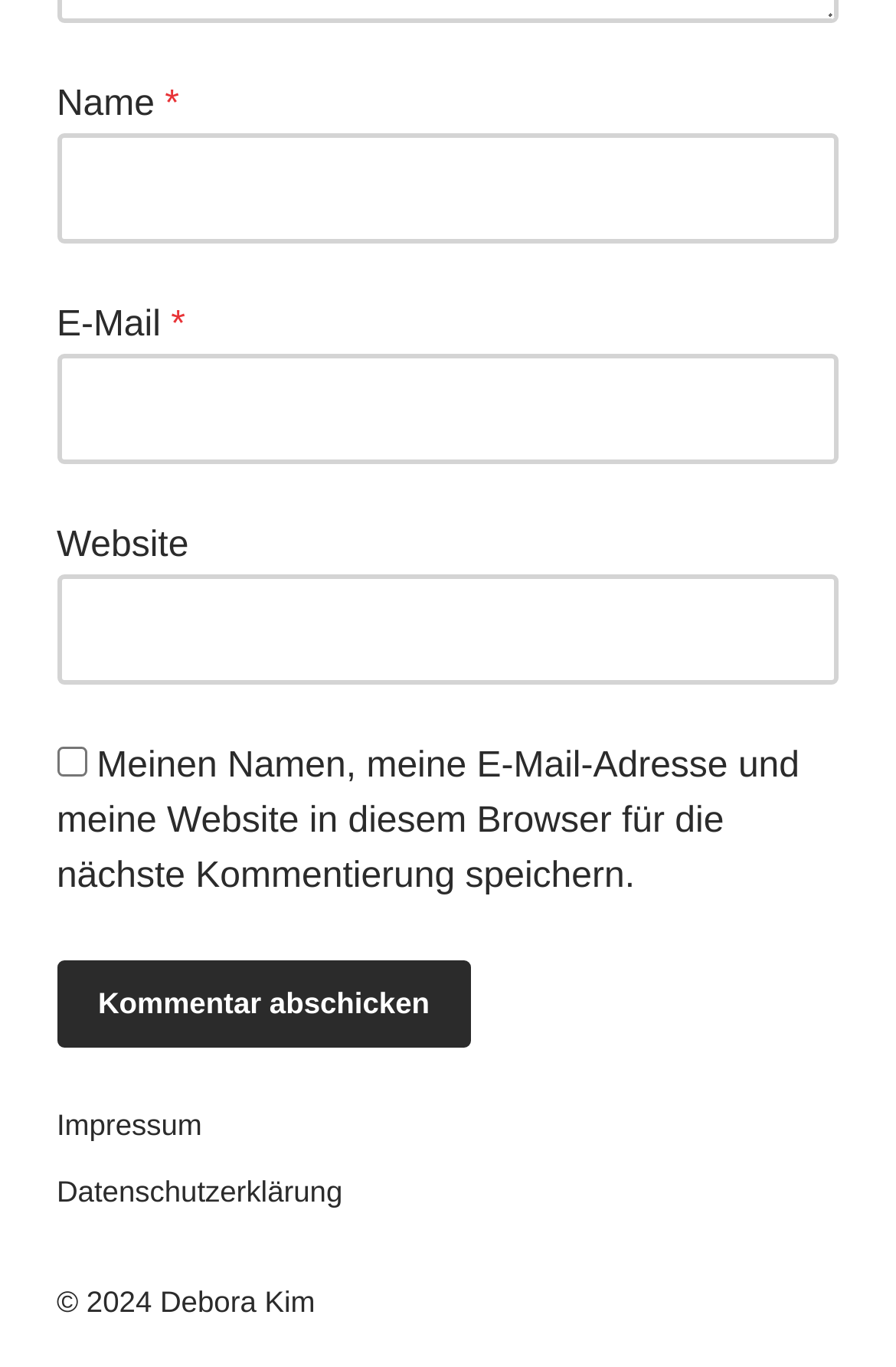Given the element description "Datenschutzerklärung" in the screenshot, predict the bounding box coordinates of that UI element.

[0.063, 0.856, 0.937, 0.888]